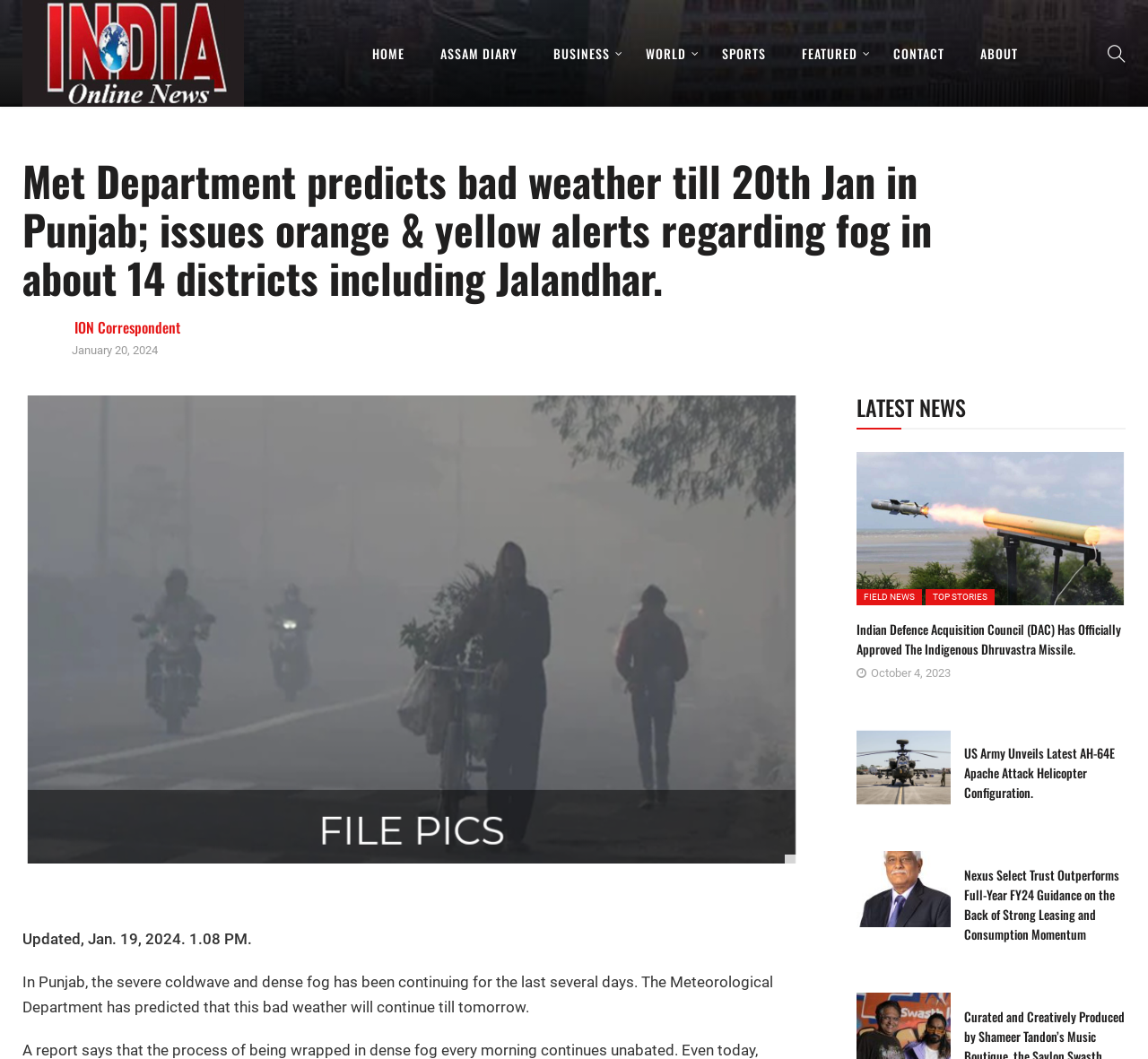Determine the bounding box for the HTML element described here: "October 4, 2023October 4, 2023". The coordinates should be given as [left, top, right, bottom] with each number being a float between 0 and 1.

[0.759, 0.629, 0.828, 0.642]